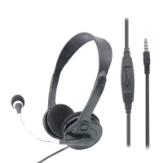Offer an in-depth description of the image.

This image showcases a pair of computer headphones designed for educational settings, specifically labeled as the "Computer Headphones For Schools HD808." The headset features an adjustable headband for a comfortable fit, along with a single cord that plugs into devices via a 3.5 mm jack. The design is lightweight and practical, making it suitable for extended usage during lessons or online learning sessions. The headphones include a microphone attached to a flexible boom, enhancing communication for applications such as virtual classrooms or online tutoring.